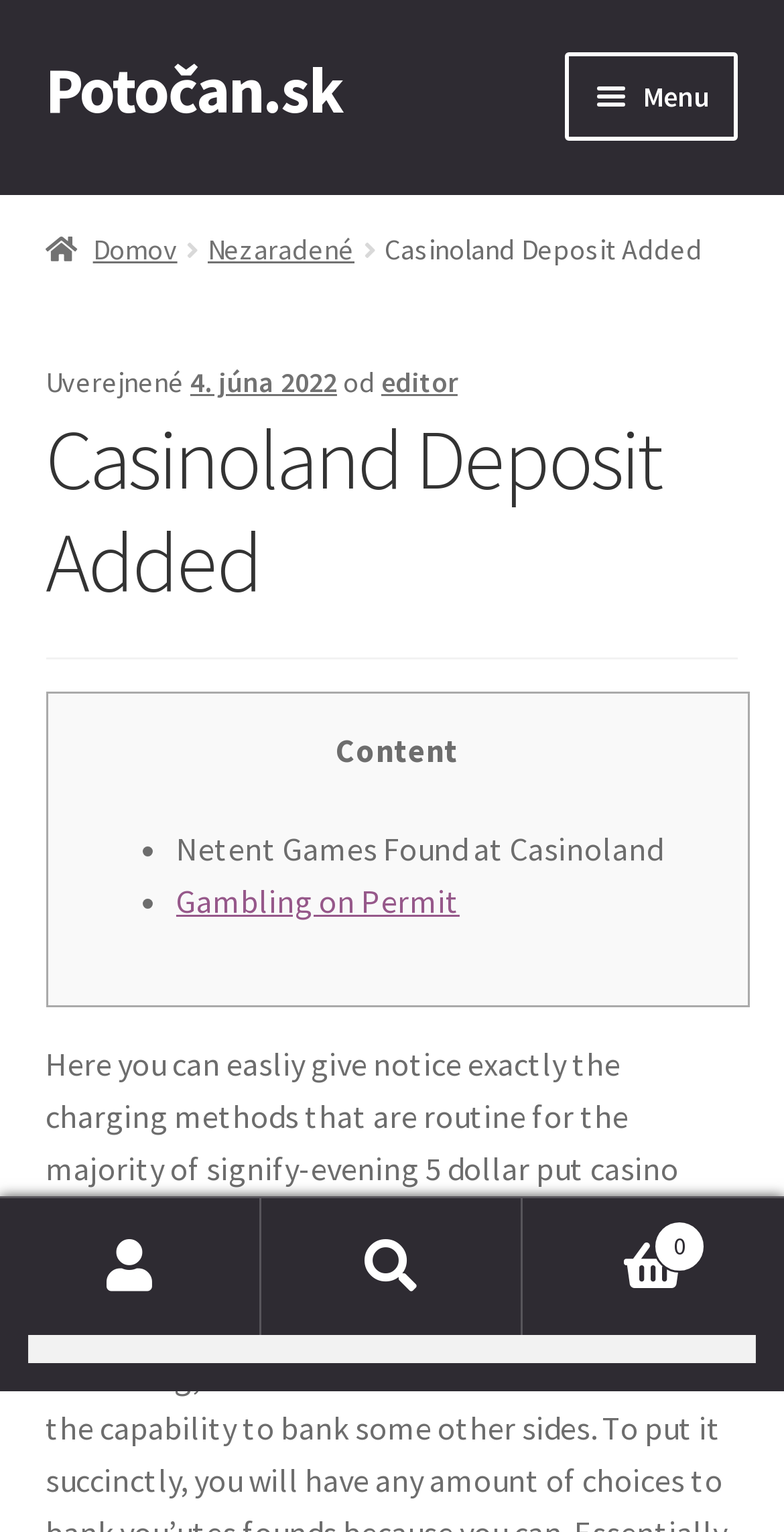Locate and extract the text of the main heading on the webpage.

Casinoland Deposit Added